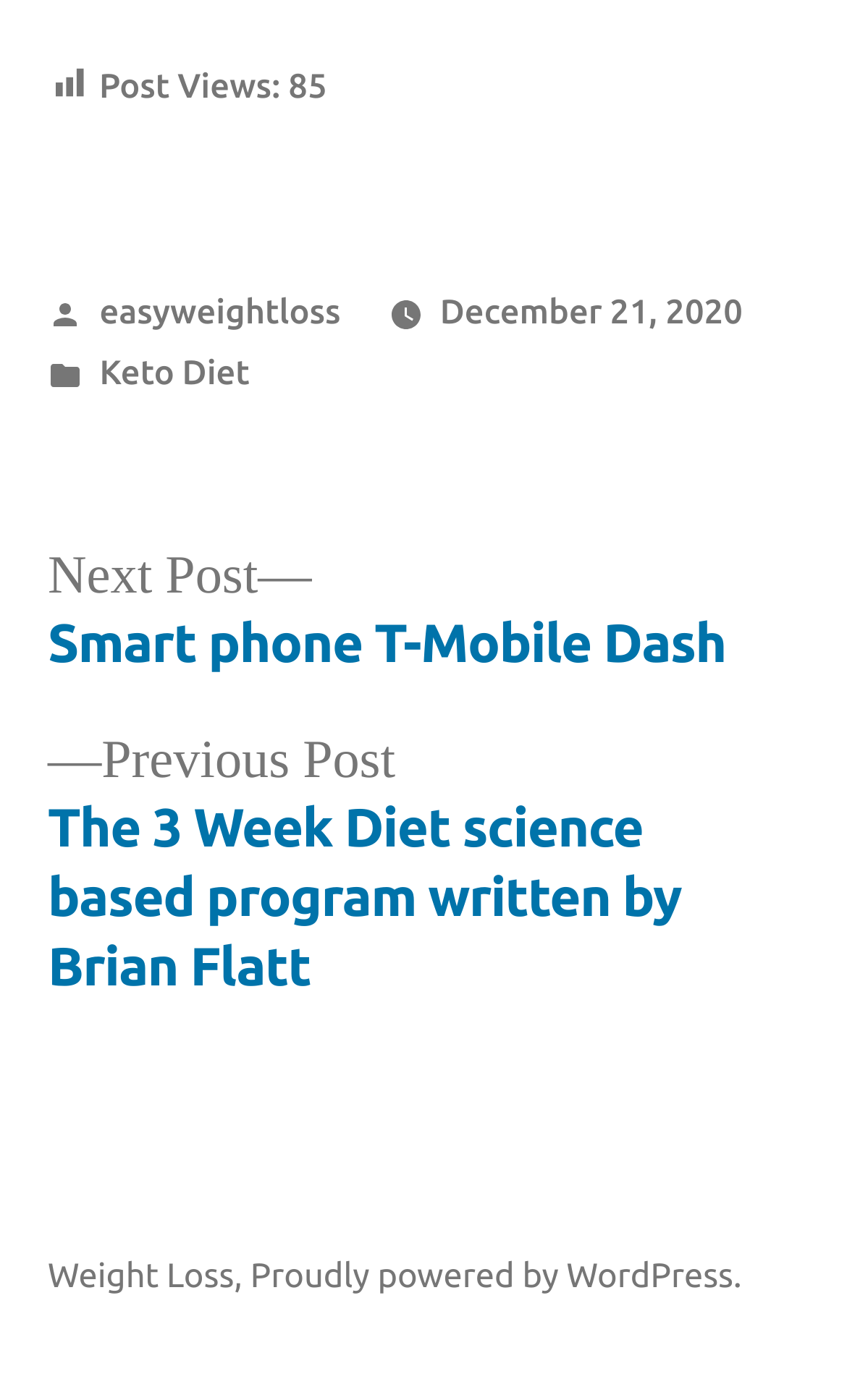Please reply with a single word or brief phrase to the question: 
What is the previous post about?

The 3 Week Diet